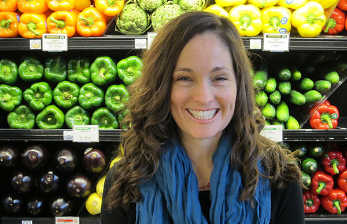Please give a short response to the question using one word or a phrase:
What is the primary color of the woman's scarf?

Blue